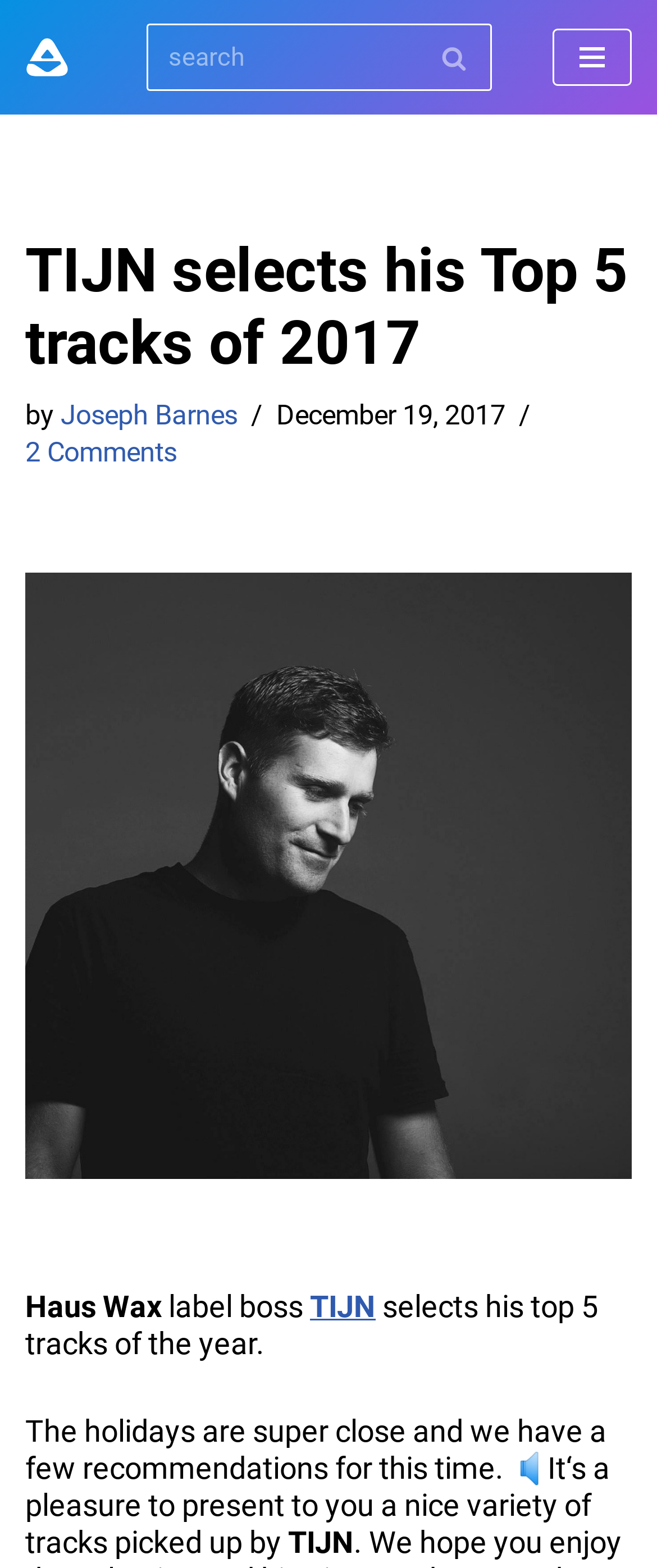Extract the bounding box coordinates of the UI element described: "2 Comments". Provide the coordinates in the format [left, top, right, bottom] with values ranging from 0 to 1.

[0.038, 0.279, 0.269, 0.299]